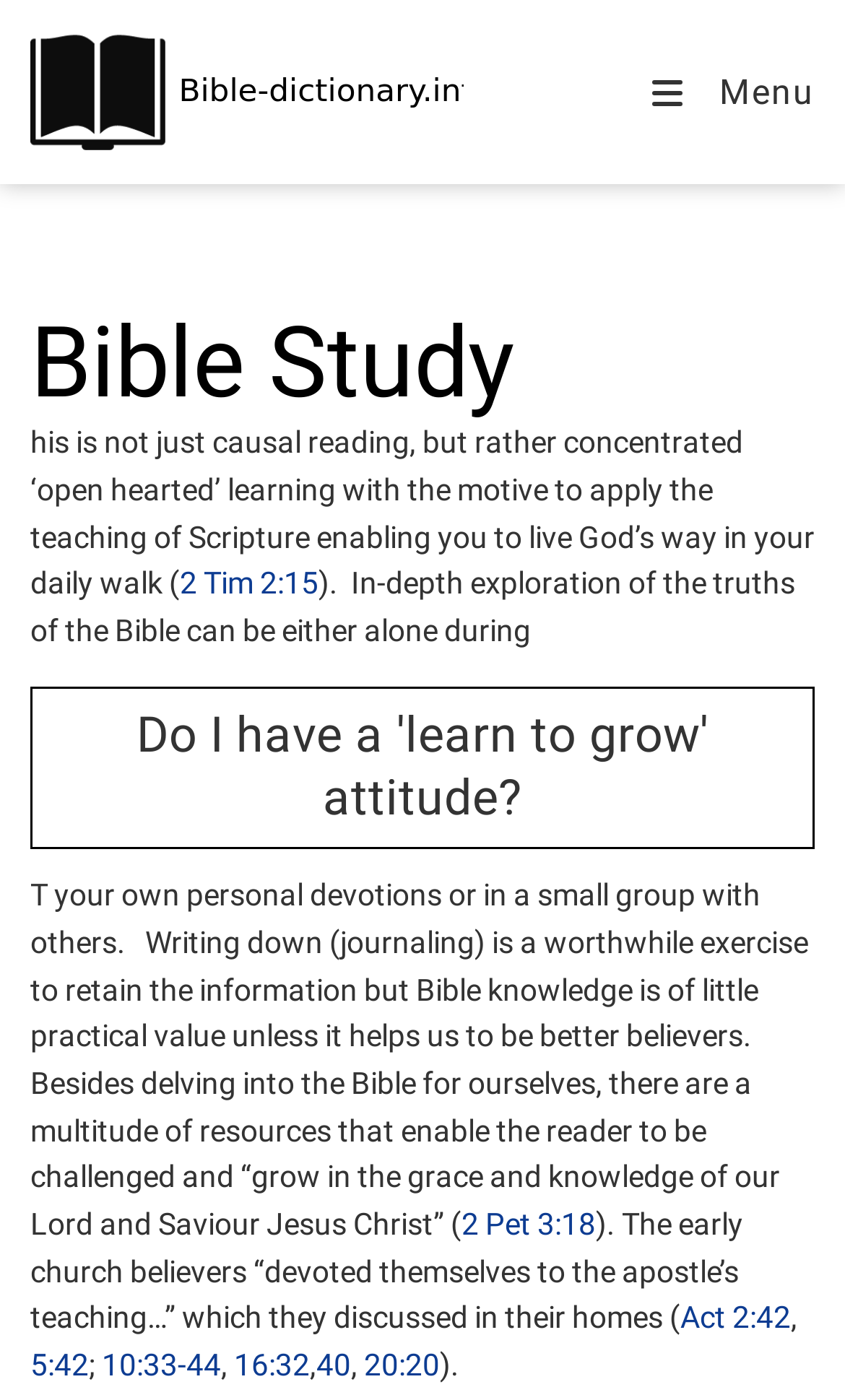How many links are there in the webpage?
From the image, respond with a single word or phrase.

11